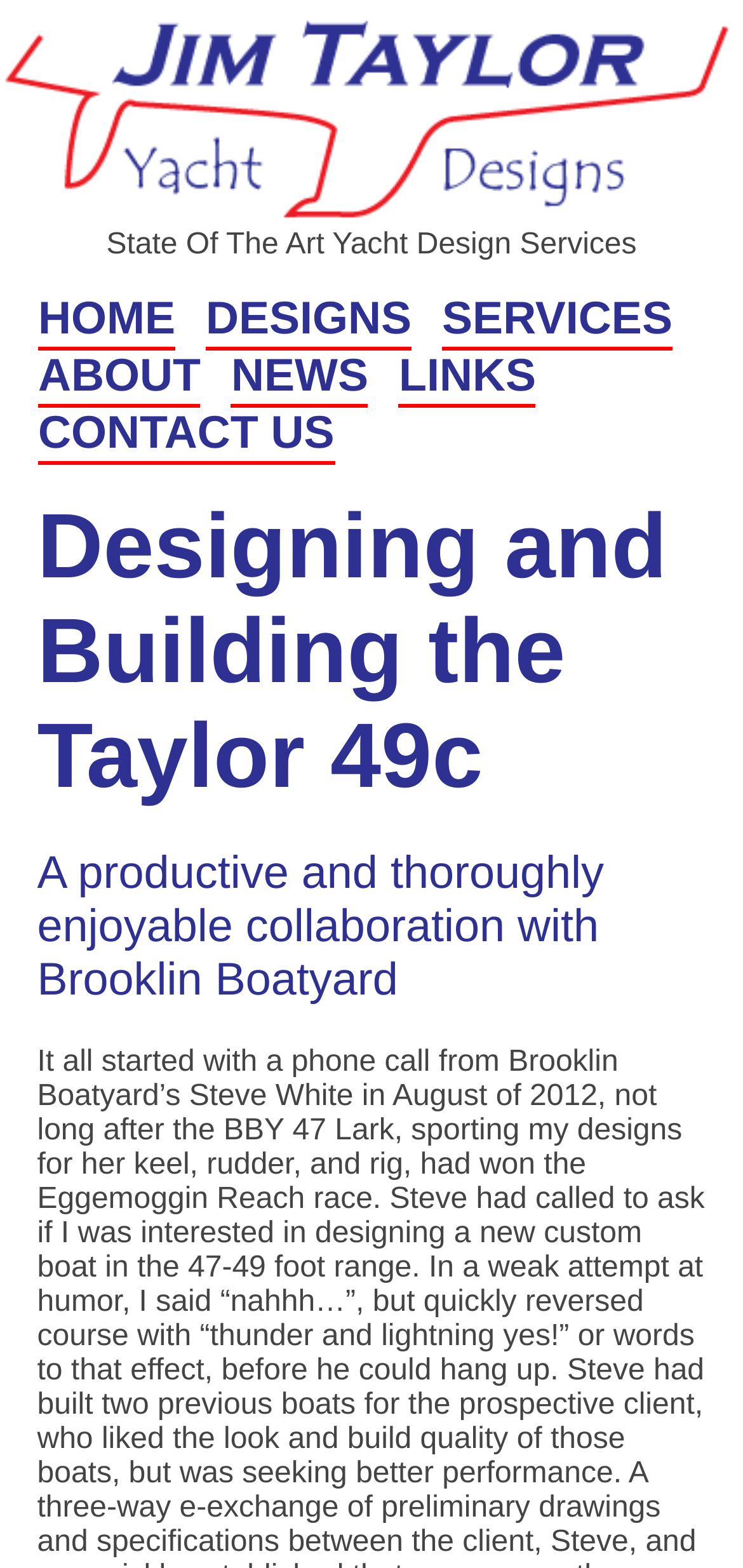Please answer the following question using a single word or phrase: 
What is the name of the yacht design company?

Jim Taylor Yacht Designs